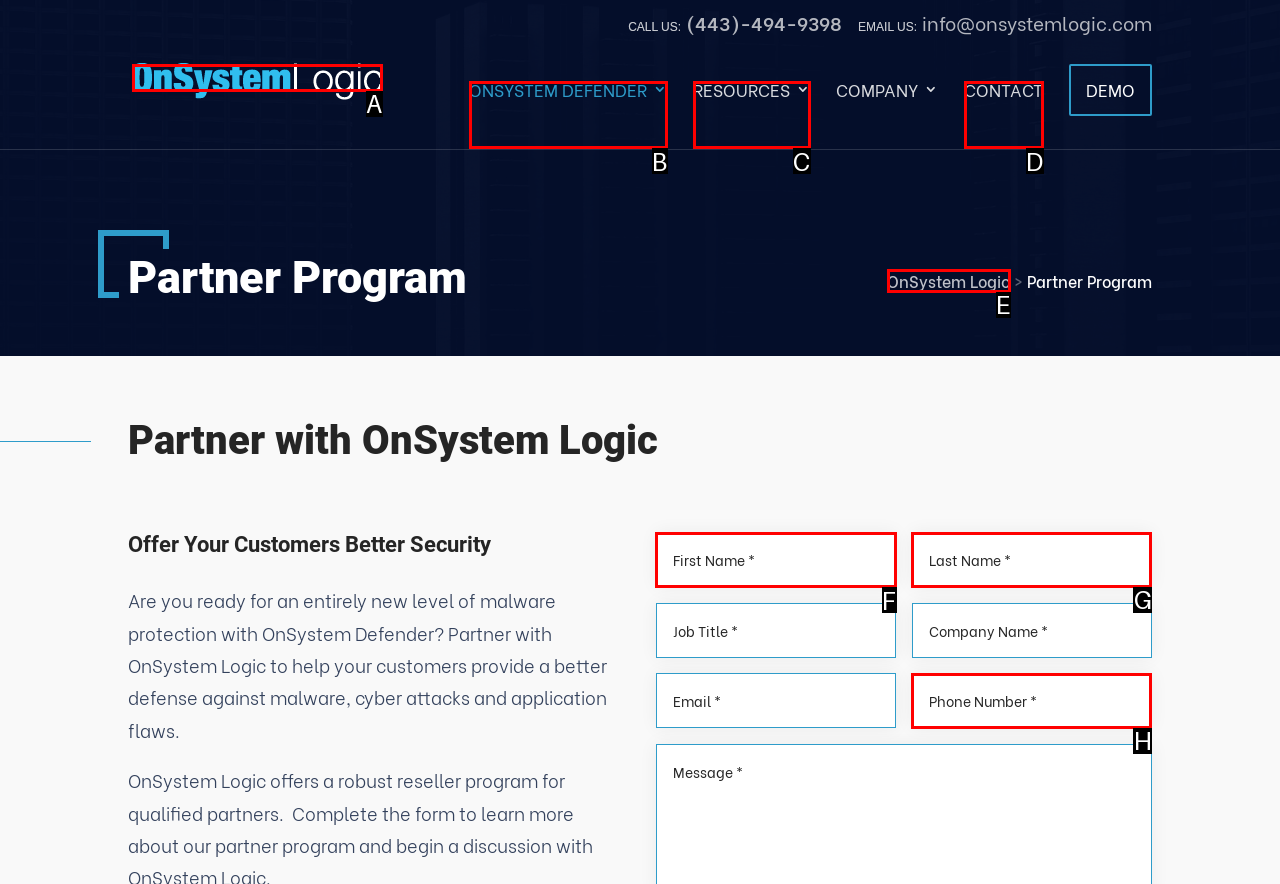Select the HTML element that should be clicked to accomplish the task: Learn more about the author Reply with the corresponding letter of the option.

None